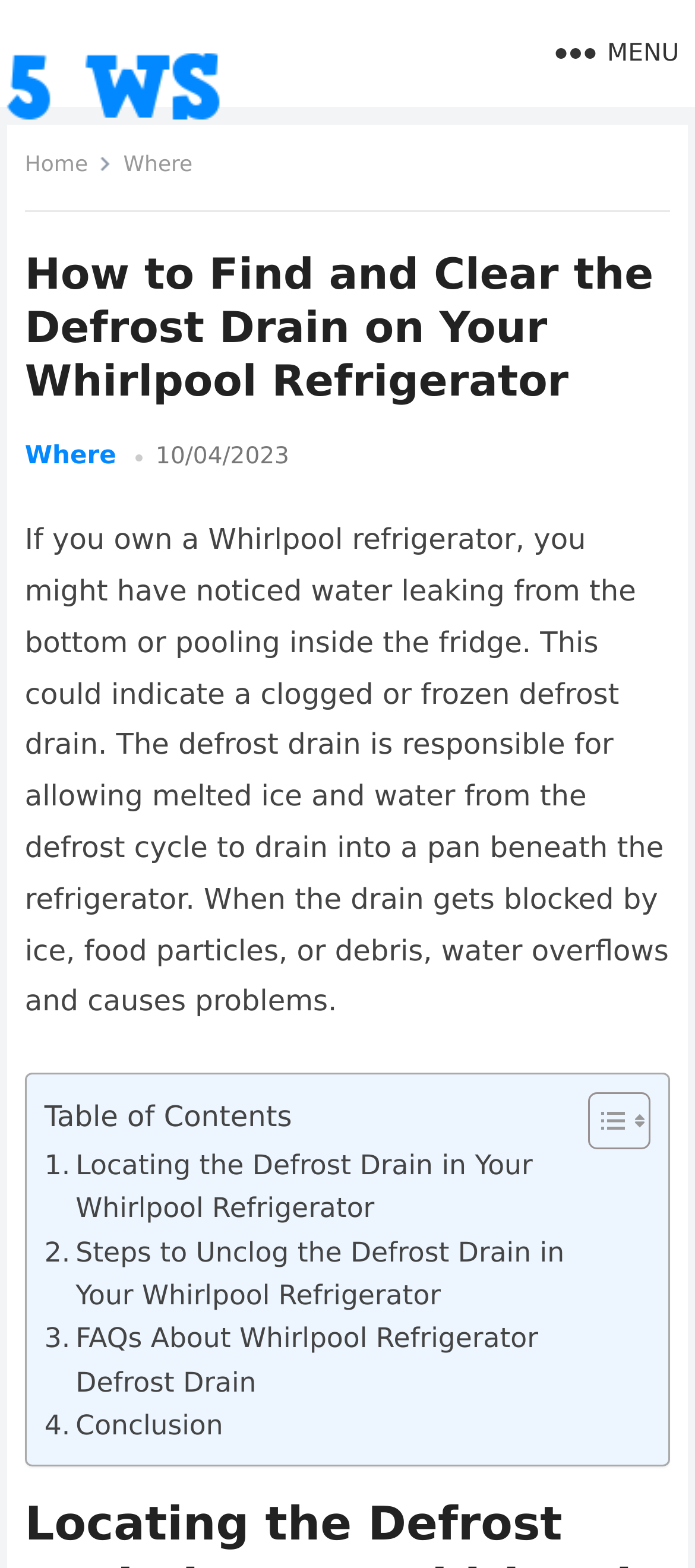How many images are displayed in the Table of Contents?
Please give a detailed and elaborate answer to the question based on the image.

The Table of Contents contains two image elements, which are located next to each other. These images are displayed alongside the links in the Table of Contents.